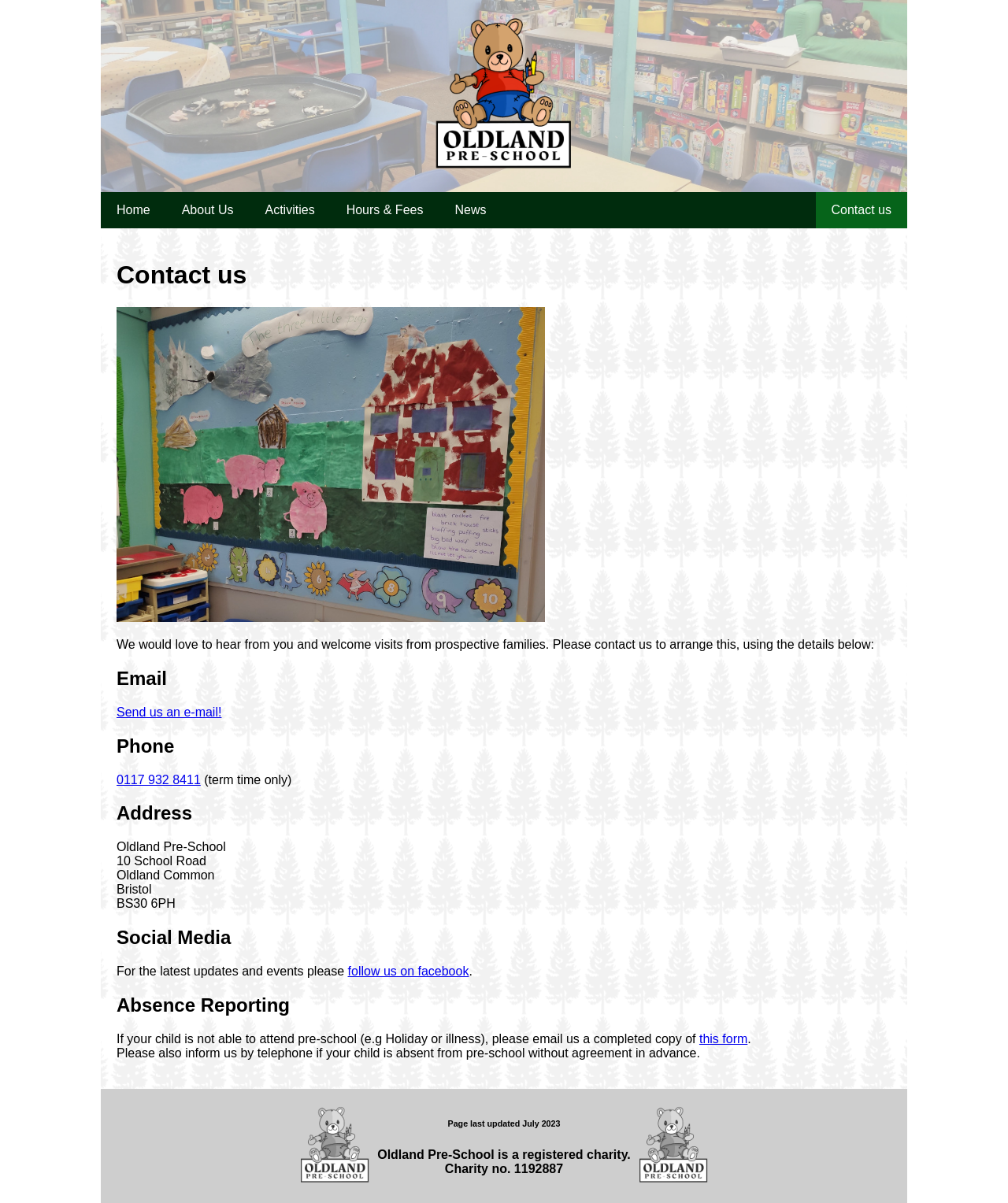Determine the coordinates of the bounding box for the clickable area needed to execute this instruction: "Click Home".

[0.1, 0.16, 0.165, 0.19]